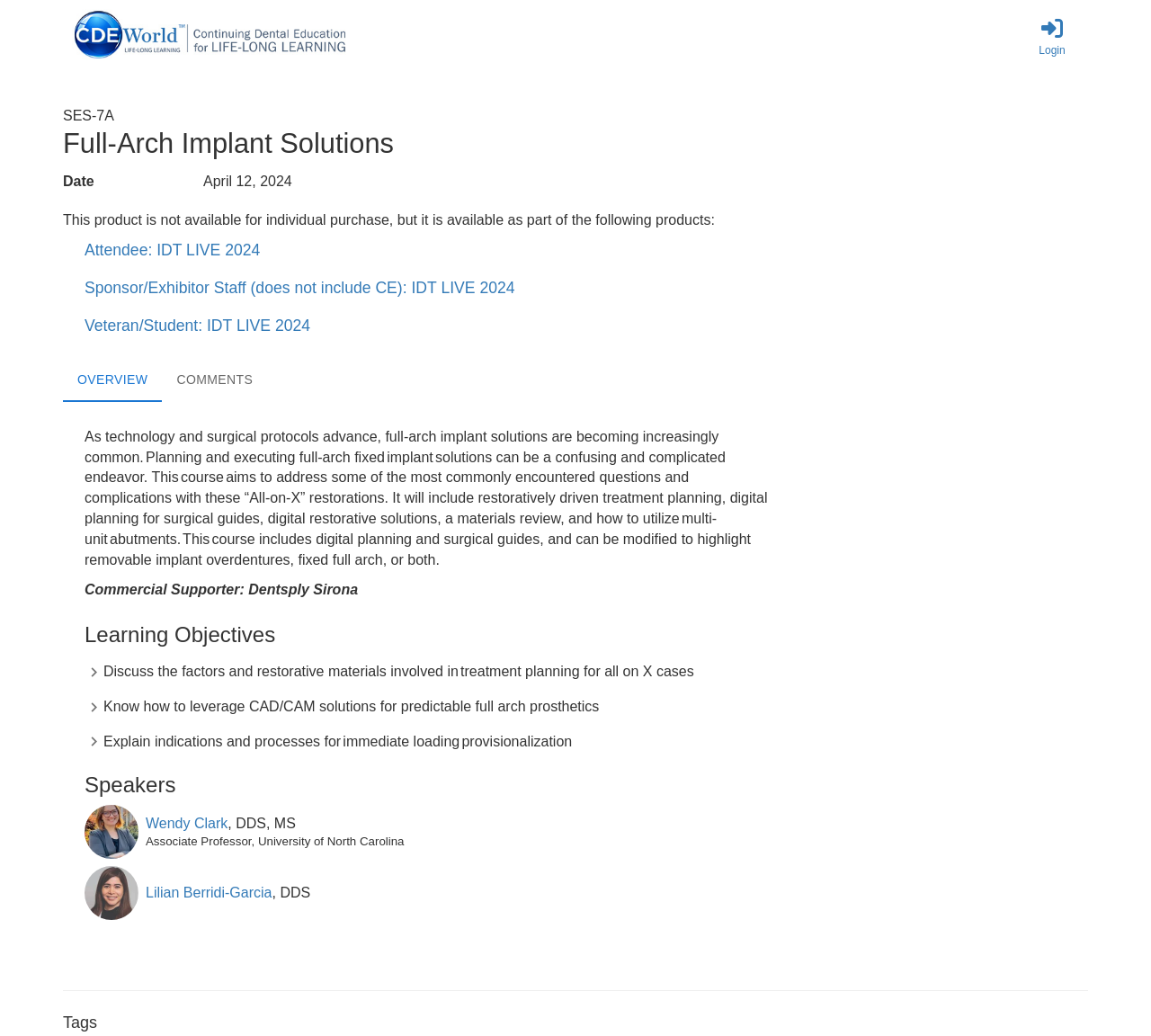What is the topic of the course?
From the image, respond using a single word or phrase.

Full-Arch Implant Solutions